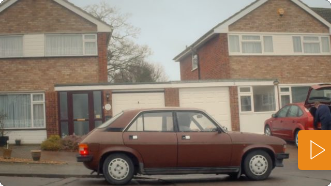What is the person doing to the right of the image?
Please provide a detailed and comprehensive answer to the question.

The caption states that the person is seen tending to an open trunk of a vehicle, which is an everyday moment captured in the image.